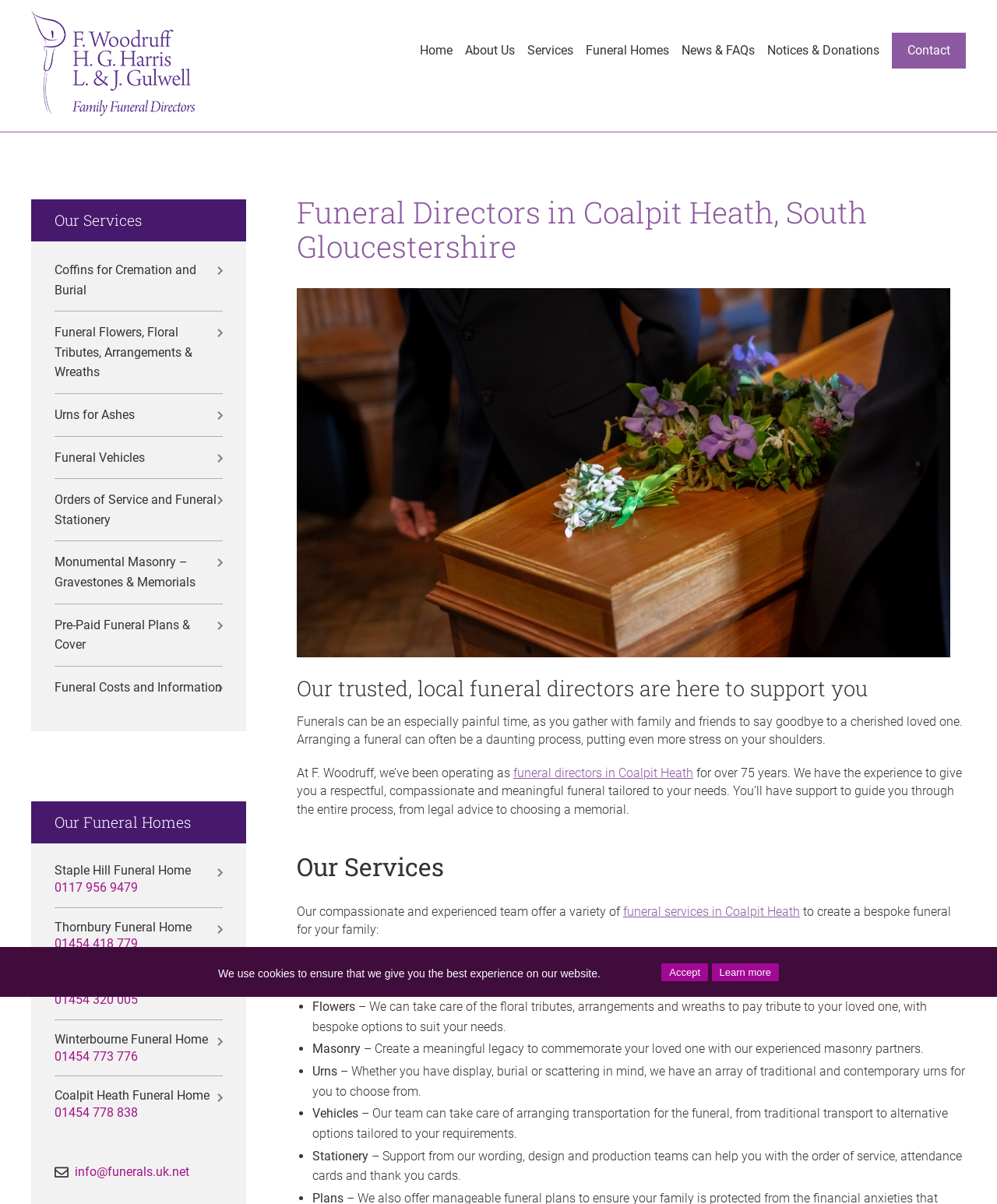Based on the element description: "News & FAQs", identify the bounding box coordinates for this UI element. The coordinates must be four float numbers between 0 and 1, listed as [left, top, right, bottom].

[0.684, 0.034, 0.757, 0.05]